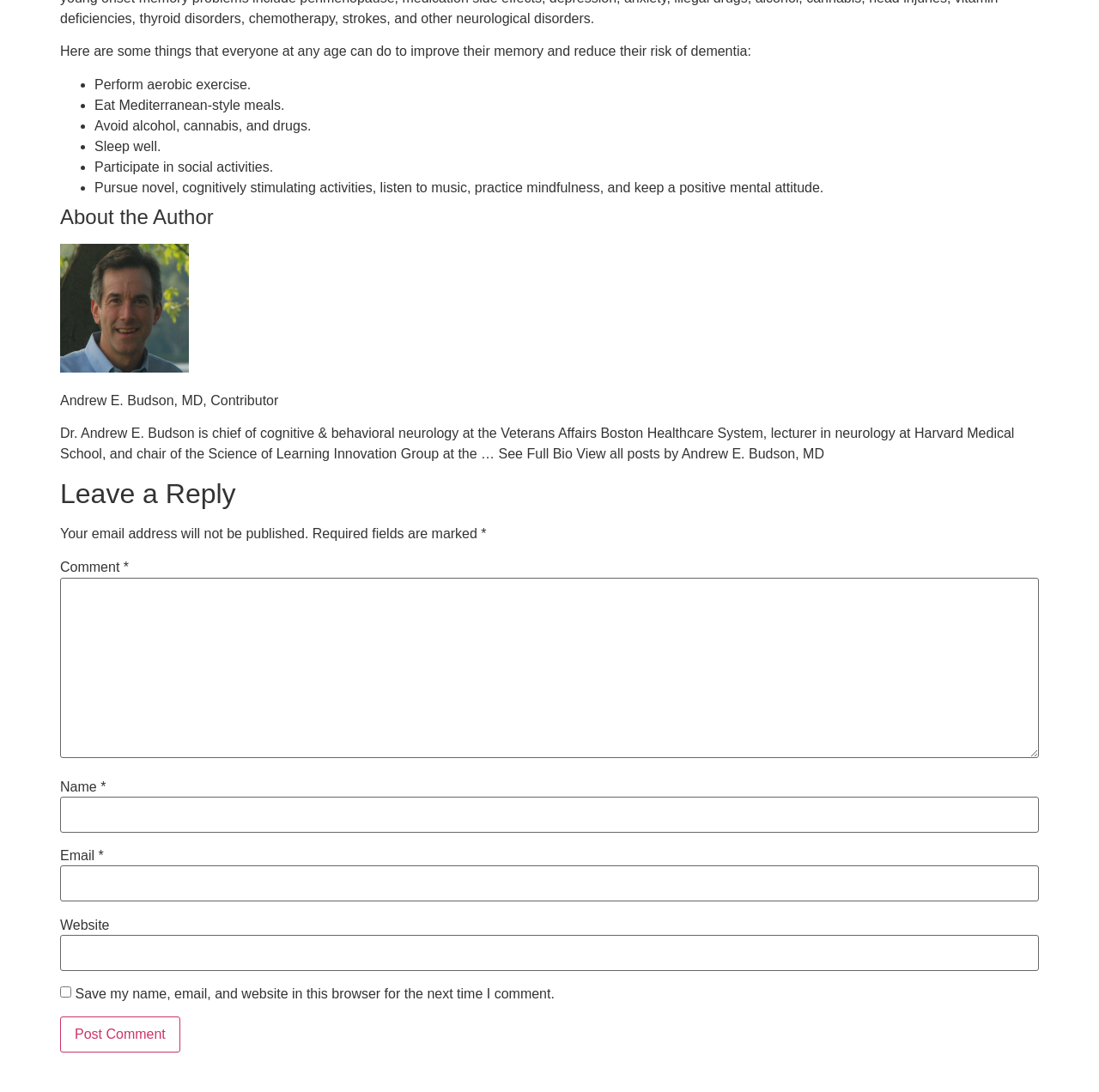Analyze the image and deliver a detailed answer to the question: What is the purpose of the checkbox in the reply section?

The checkbox in the 'Leave a Reply' section is labeled 'Save my name, email, and website in this browser for the next time I comment.' which indicates its purpose is to save the commenter's information for future use.